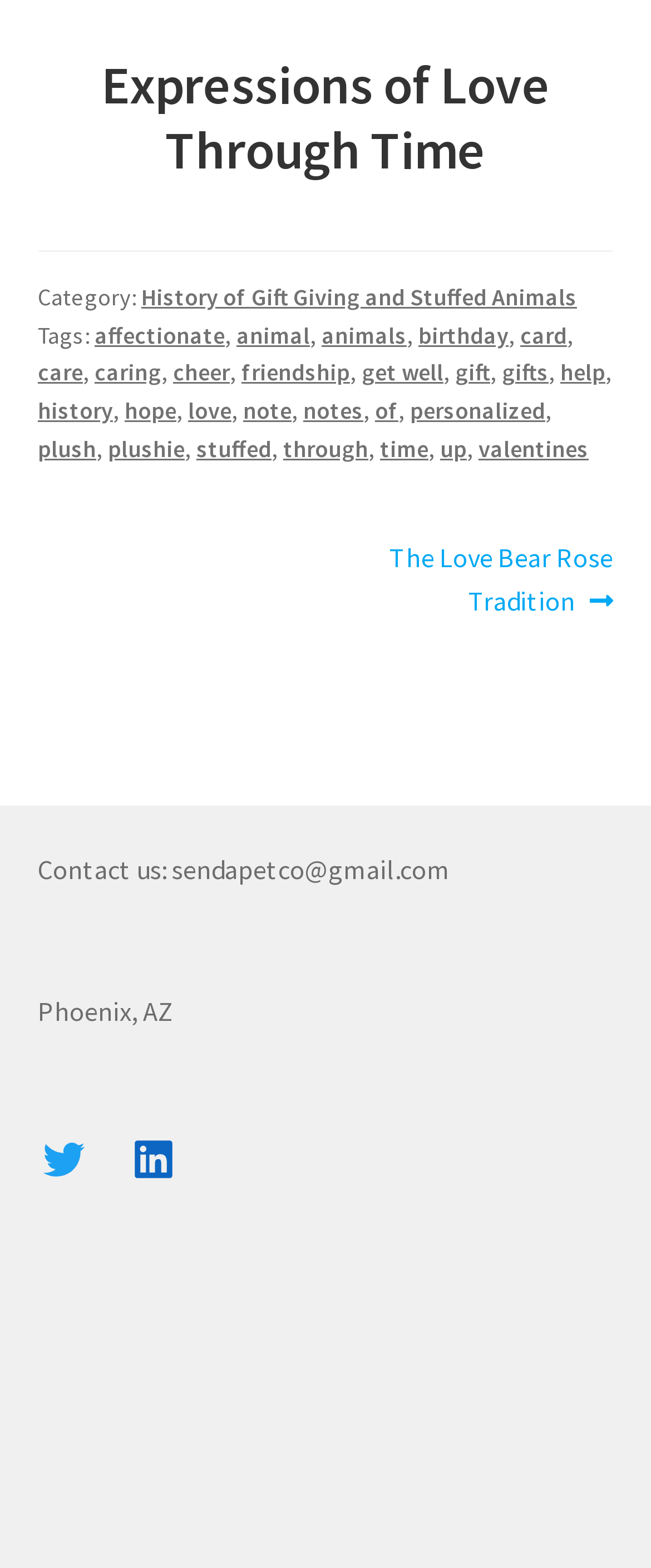Use a single word or phrase to answer the following:
What is the category of the post?

History of Gift Giving and Stuffed Animals